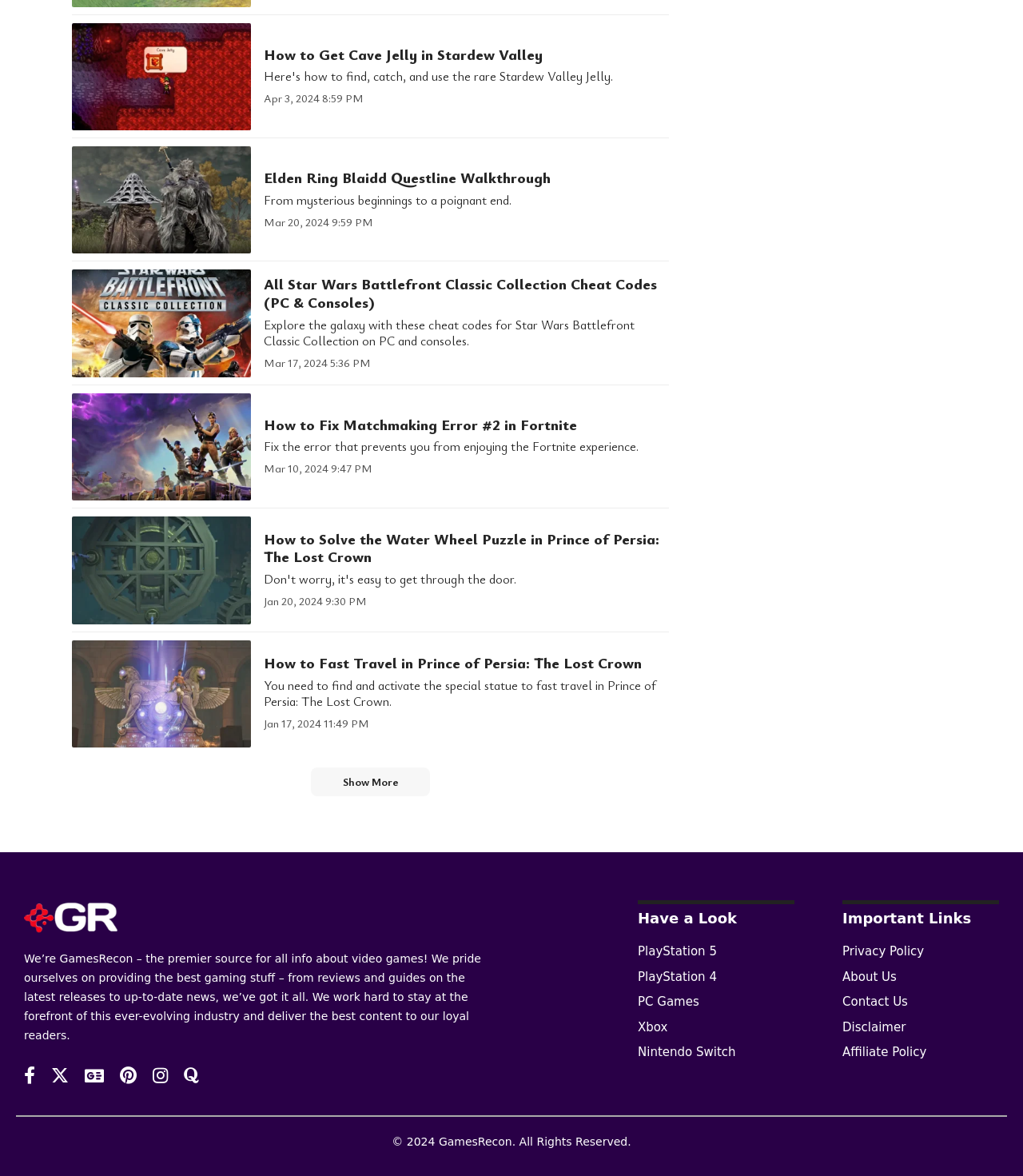Determine the bounding box coordinates of the element that should be clicked to execute the following command: "Click on the 'How to Find & Get Cave Jelly in Stardew Valley' article".

[0.07, 0.019, 0.245, 0.111]